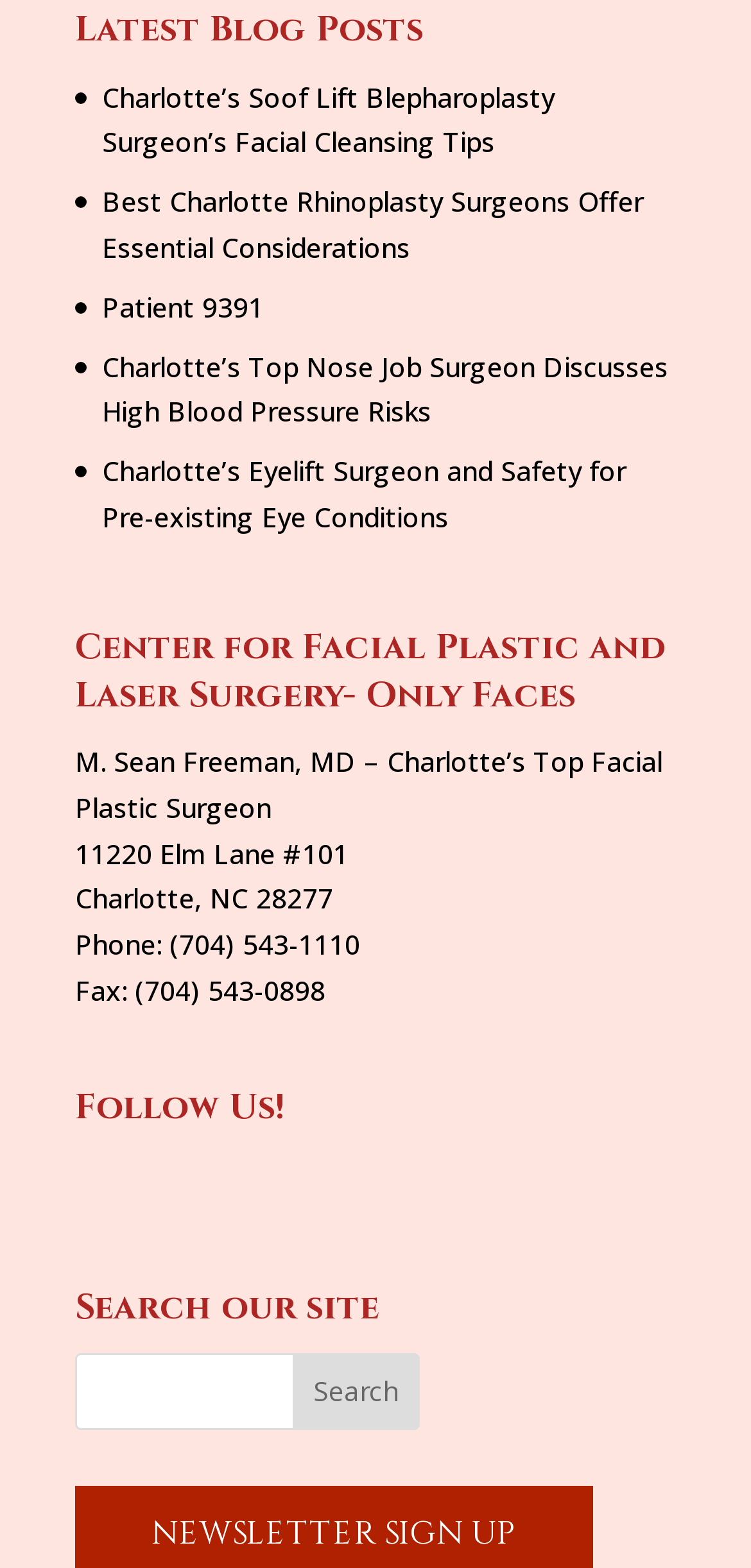Please provide a comprehensive answer to the question below using the information from the image: What is the purpose of the search bar?

I found the heading 'Search our site' above the search bar, which indicates its purpose is to search the website.